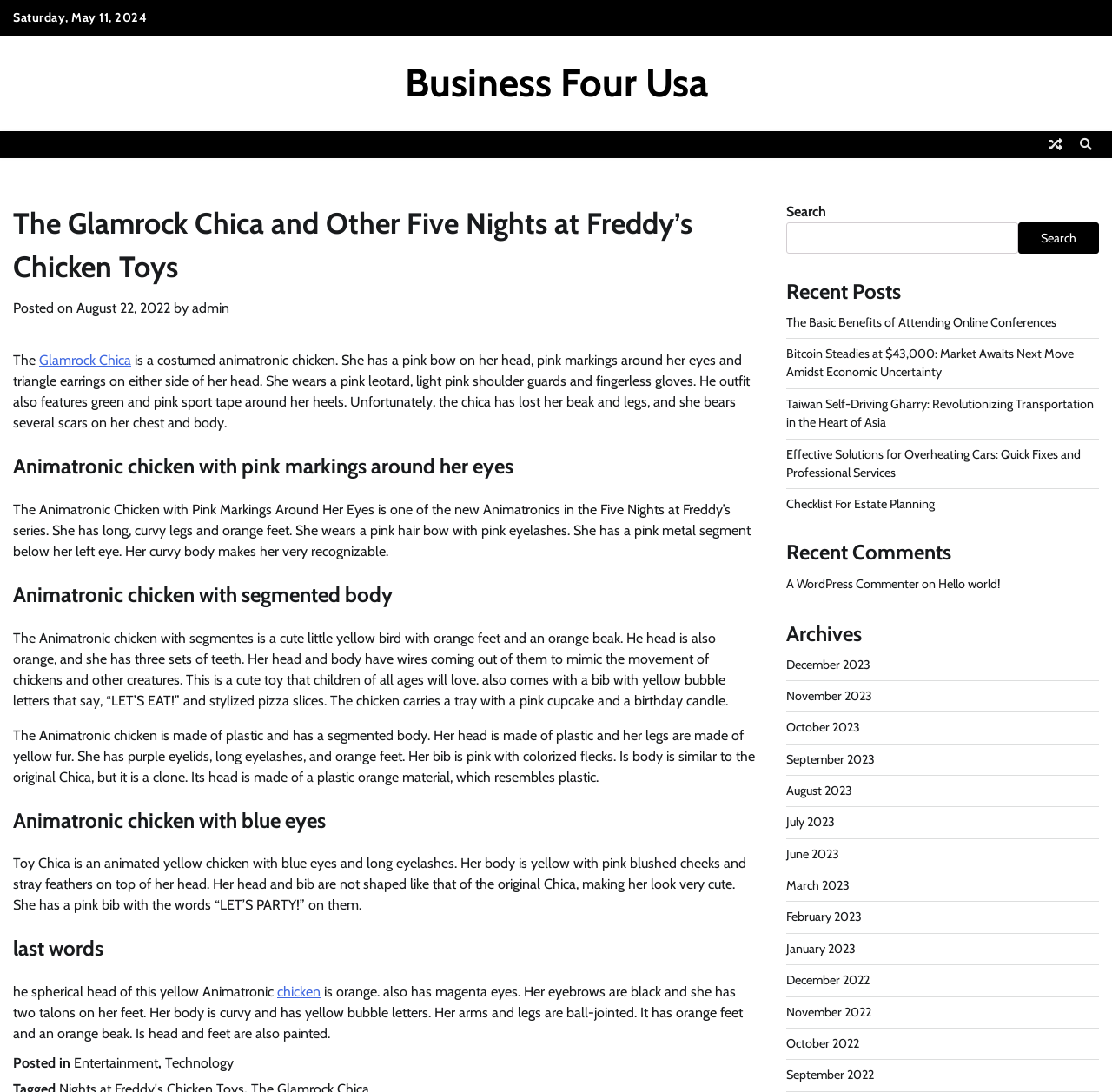Find and provide the bounding box coordinates for the UI element described here: "Checklist For Estate Planning". The coordinates should be given as four float numbers between 0 and 1: [left, top, right, bottom].

[0.707, 0.454, 0.841, 0.469]